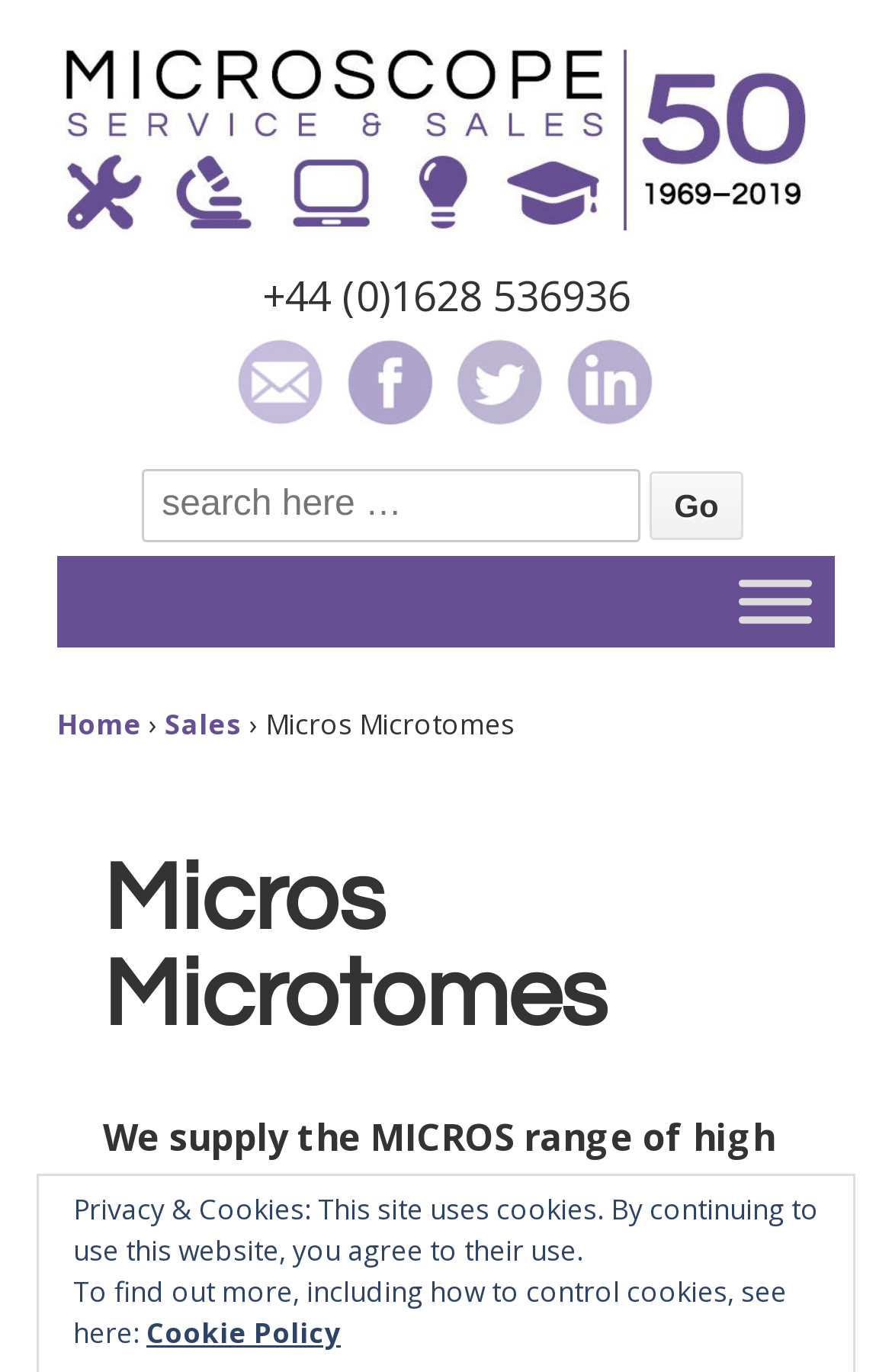Using the provided description: "Daugava", find the bounding box coordinates of the corresponding UI element. The output should be four float numbers between 0 and 1, in the format [left, top, right, bottom].

None